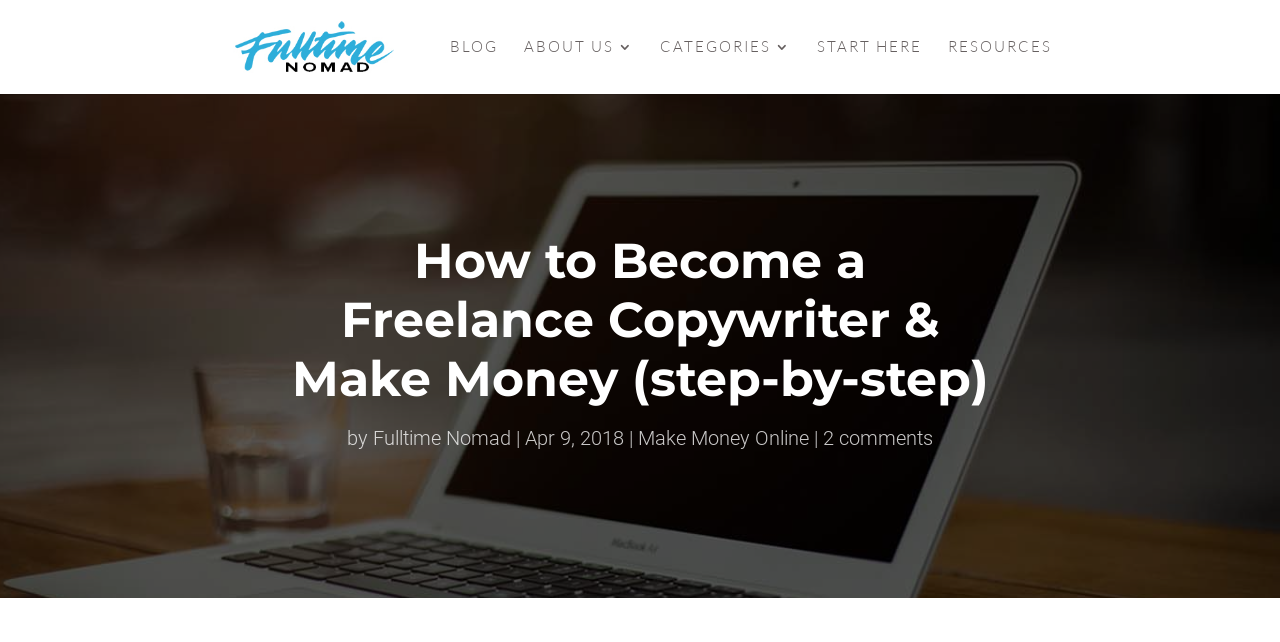Detail the various sections and features present on the webpage.

The webpage is about becoming a freelance copywriter and making money. At the top left, there is a link to "Fulltime Nomad" accompanied by an image with the same name. To the right of this link, there are several navigation links, including "BLOG", "ABOUT US 3", "START HERE", and "RESOURCES". Below these links, there is a search bar that spans across the top of the page.

The main content of the webpage is headed by a title "How to Become a Freelance Copywriter & Make Money (step-by-step)", which is centered near the top of the page. Below the title, there is a byline that reads "by Fulltime Nomad" with the date "Apr 9, 2018" and a category link "Make Money Online" to the right. Further to the right, there is a link to "2 comments".

There are no other images on the page besides the "Fulltime Nomad" logo at the top left. The overall structure of the page is divided into a navigation section at the top, a main content section in the middle, and a byline and category section below the title.